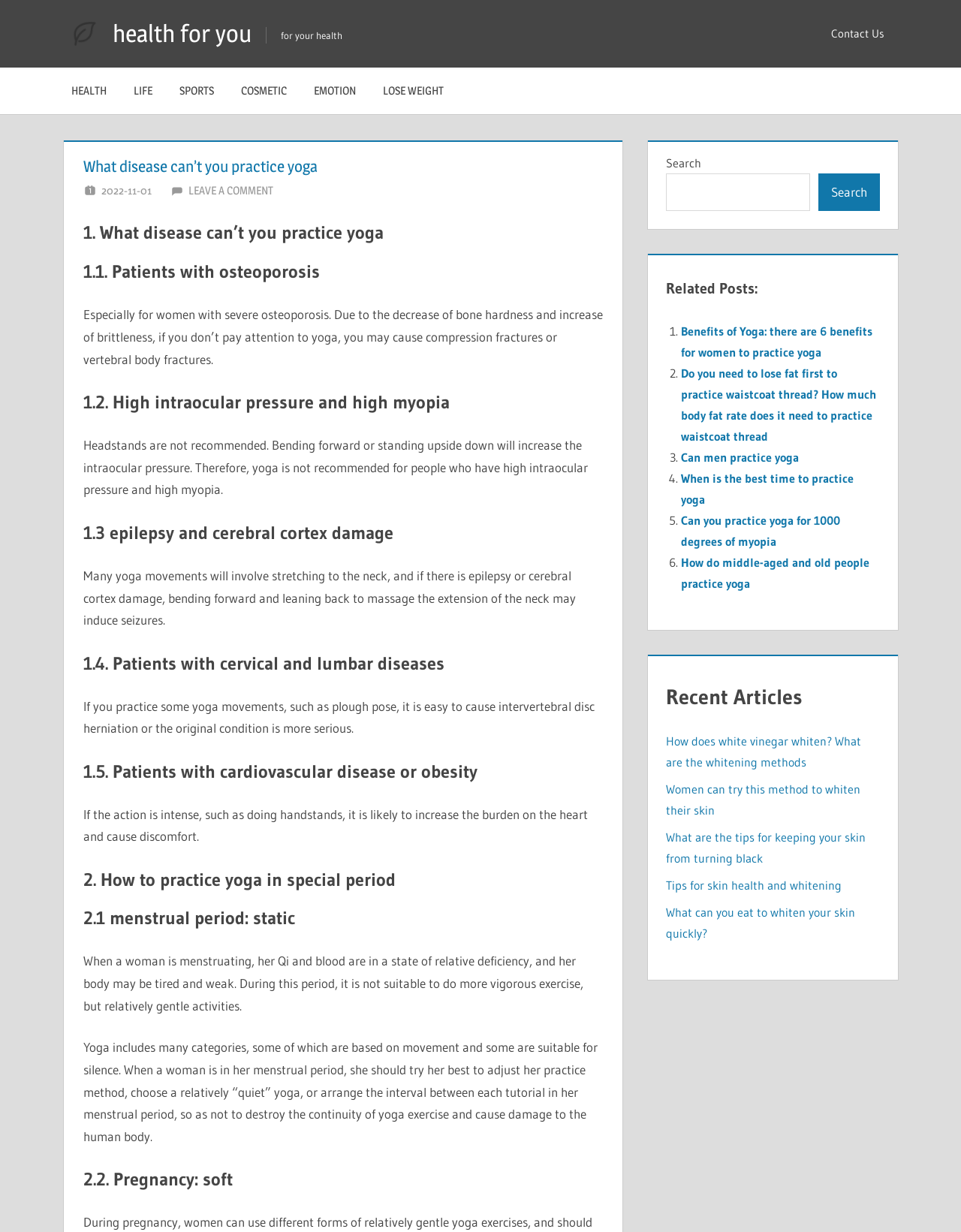Based on the element description: "parent_node: Search name="s"", identify the UI element and provide its bounding box coordinates. Use four float numbers between 0 and 1, [left, top, right, bottom].

[0.693, 0.141, 0.843, 0.171]